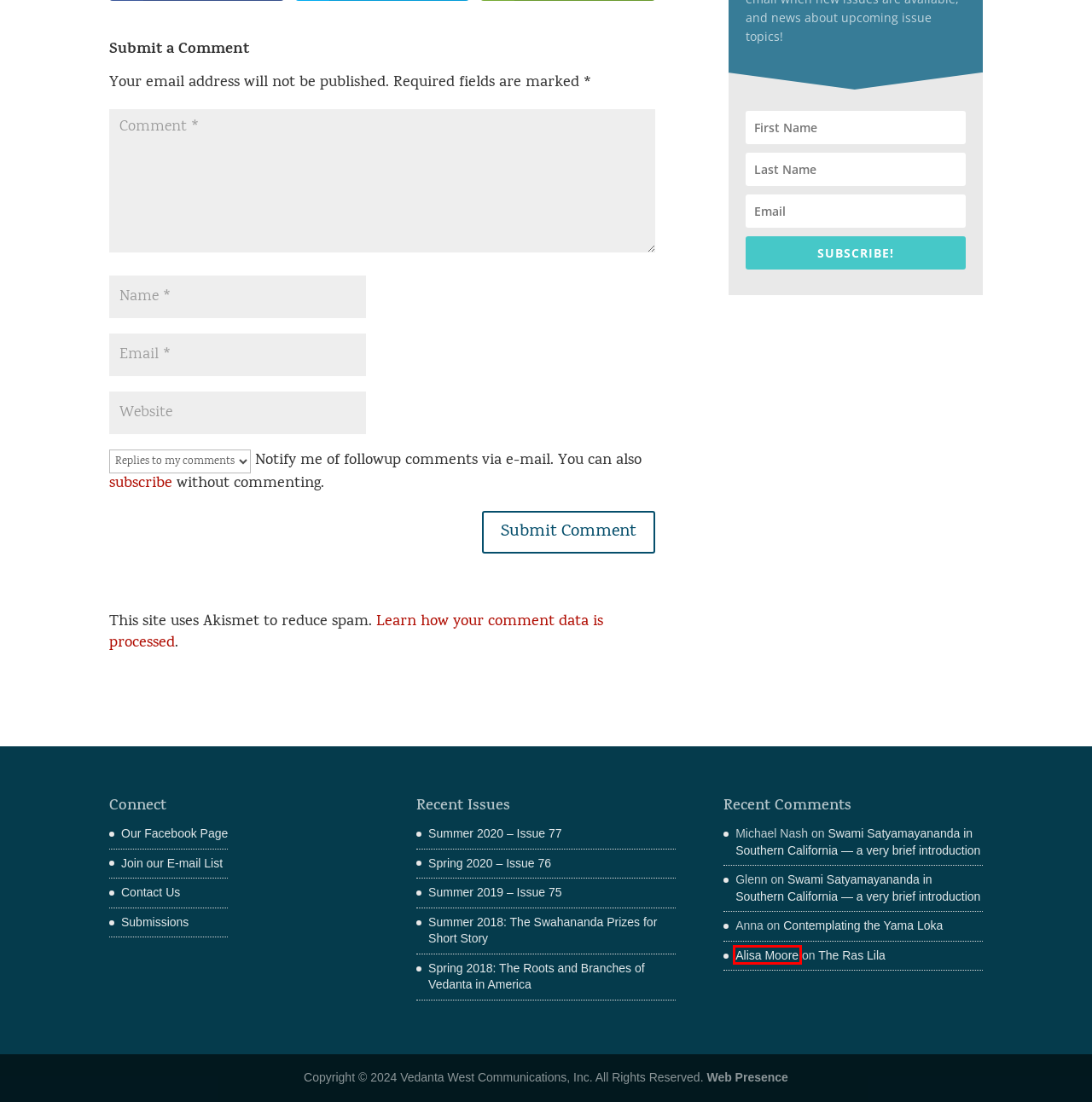You have a screenshot of a webpage, and a red bounding box highlights an element. Select the webpage description that best fits the new page after clicking the element within the bounding box. Options are:
A. Contemplating the Yama Loka – American Vedantist
B. Vedanta West Communications, Inc.
C. Summer 2019 - Issue 75 – American Vedantist
D. Privacy Policy – Akismet
E. Swami Satyamayananda in Southern California — a very brief introduction – American Vedantist
F. Spring 2020 - Issue 76 – American Vedantist
G. Summer 2020 – Issue 77 – American Vedantist
H. augustmoonhealing | psychic healing

H